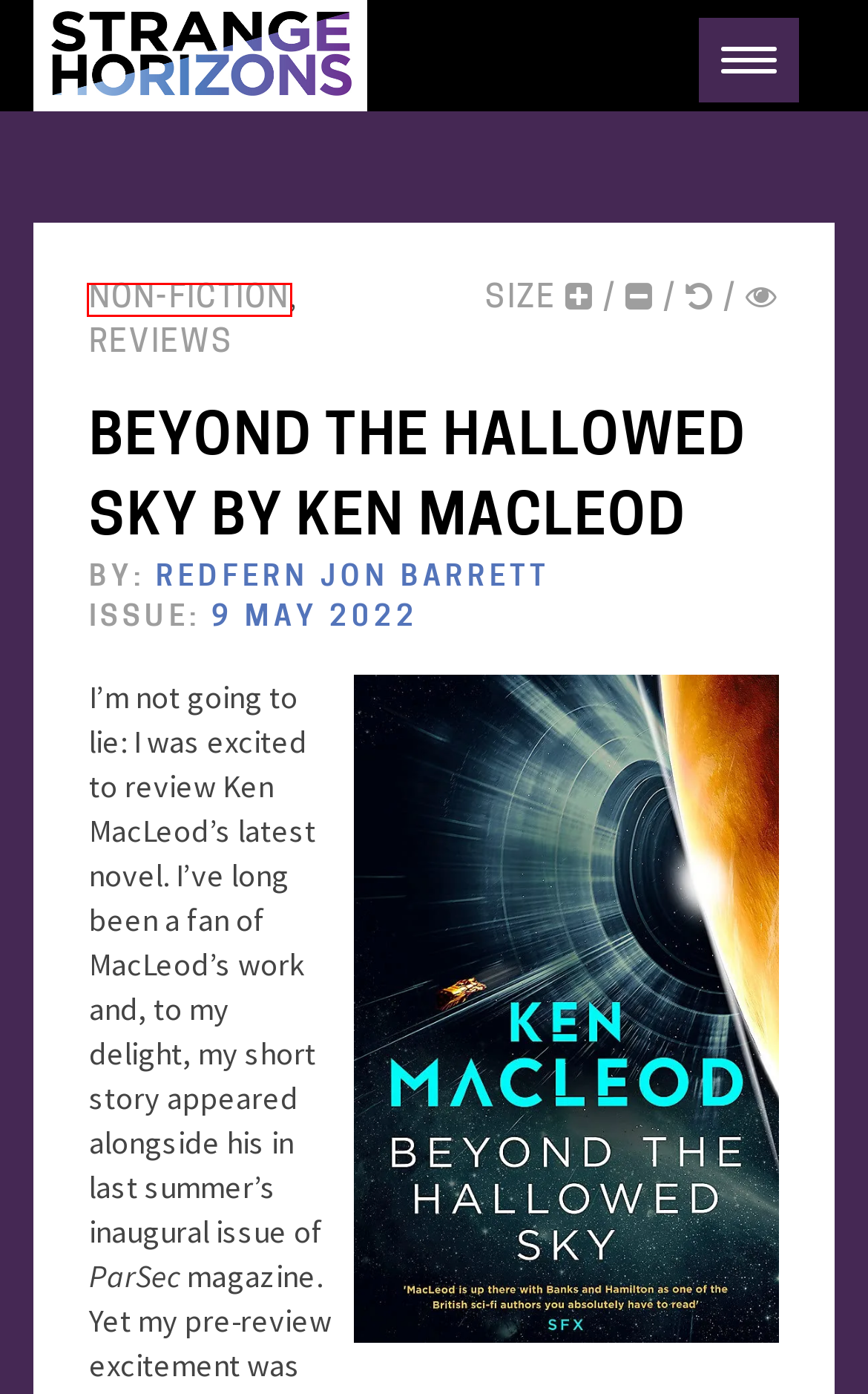Examine the screenshot of the webpage, which includes a red bounding box around an element. Choose the best matching webpage description for the page that will be displayed after clicking the element inside the red bounding box. Here are the candidates:
A. Strange Horizons - Non-Fiction
B. Strange Horizons - Jess Hyslop By Strange Horizons
C. Strange Horizons - Reviews
D. Strange Horizons - 9 May 2022 By Strange Horizons
E. Strange Horizons - A Shot of Gin by Phoebe Wagner By Eric Primm
F. Strange Horizons - Redfern Jon Barrett By Strange Horizons
G. Strange Horizons - Tiger Style And Other (Post)colonial Metamorphoses By Mikko Toivanen
H. Strange Horizons - Matt Holder By Strange Horizons

A